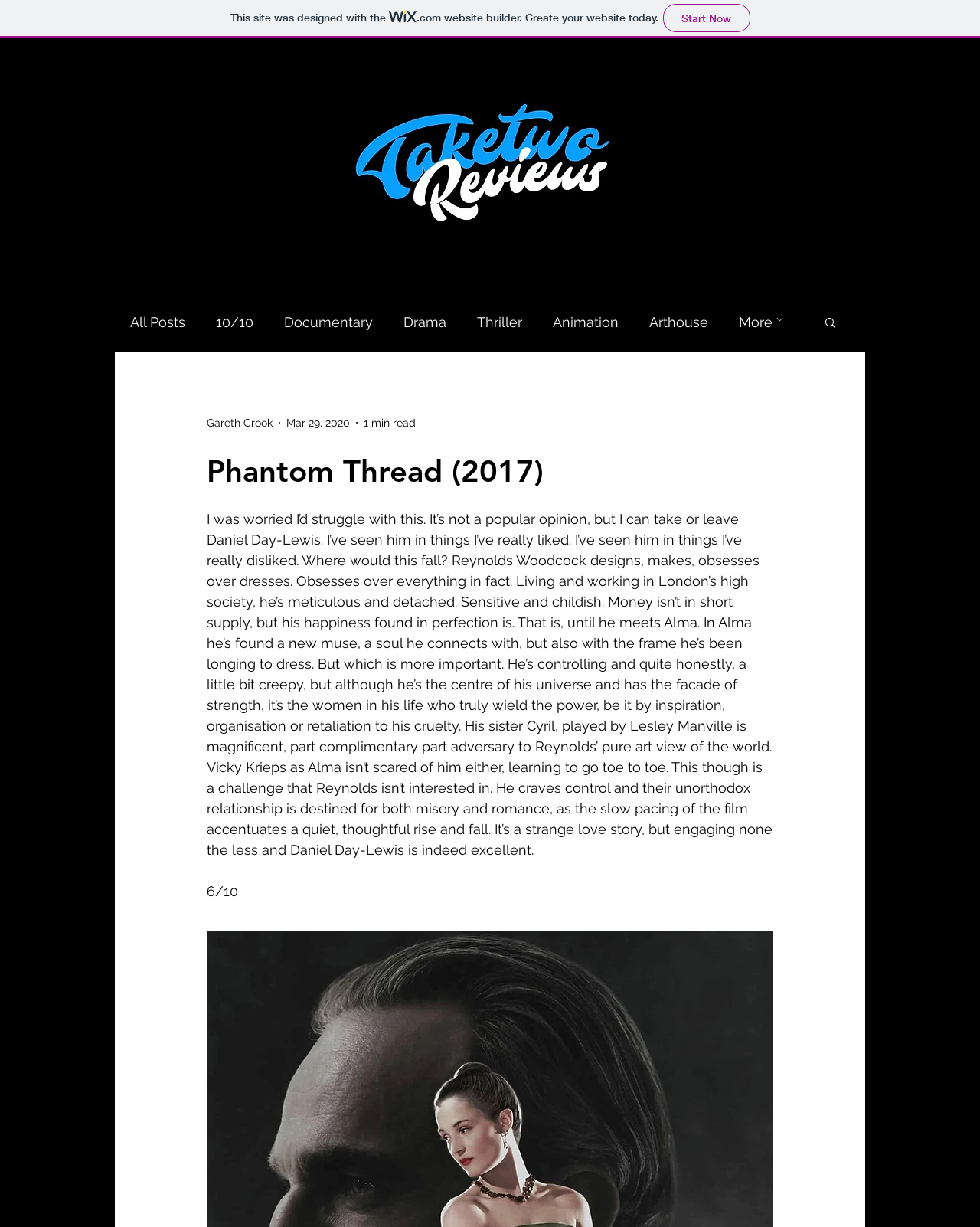Determine the bounding box coordinates of the section I need to click to execute the following instruction: "Read more about the author". Provide the coordinates as four float numbers between 0 and 1, i.e., [left, top, right, bottom].

[0.211, 0.338, 0.278, 0.351]